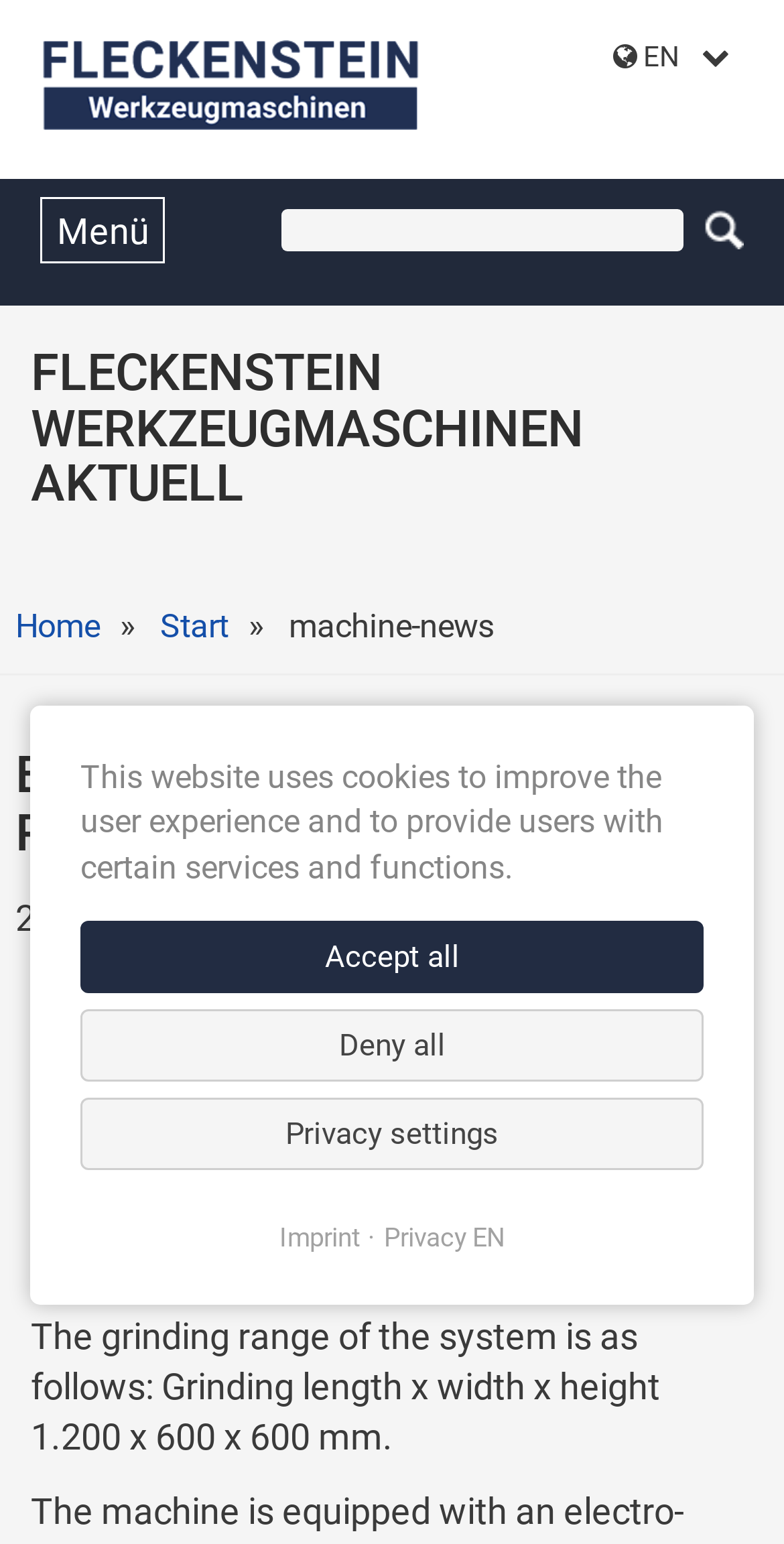What is the control system of the machine?
Using the image as a reference, answer with just one word or a short phrase.

EASYTOUCH PLC